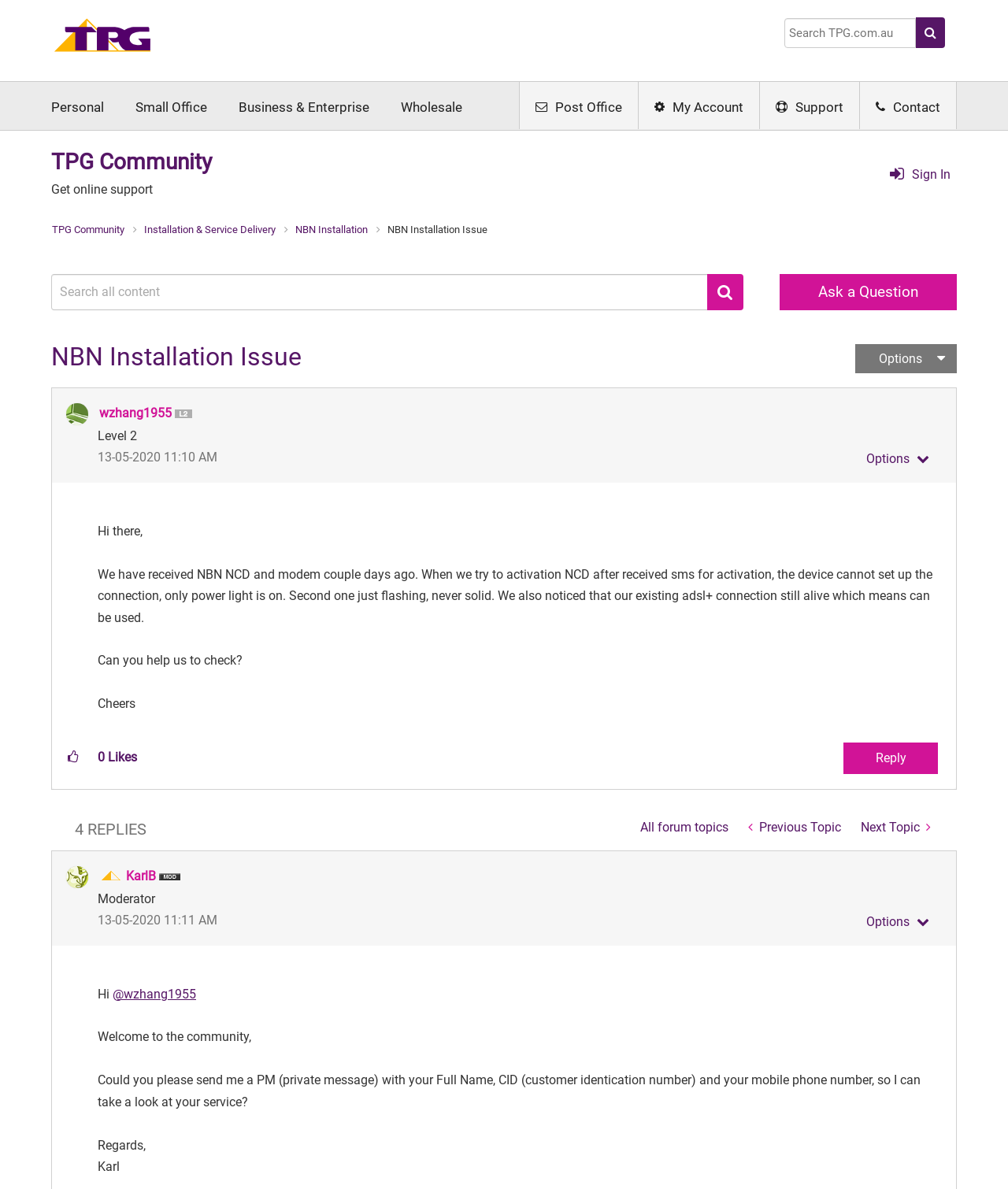Determine the bounding box coordinates of the region to click in order to accomplish the following instruction: "Reply to the post". Provide the coordinates as four float numbers between 0 and 1, specifically [left, top, right, bottom].

[0.837, 0.624, 0.93, 0.651]